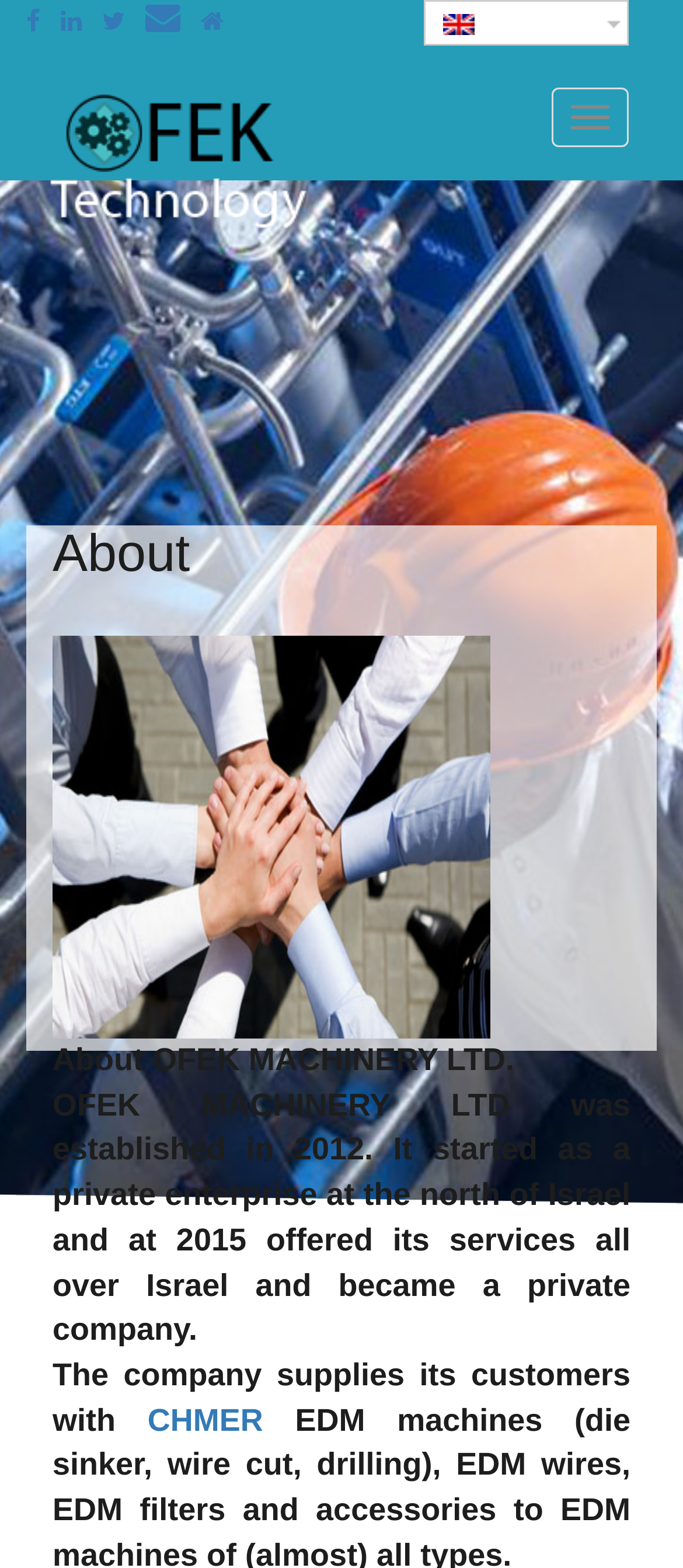Respond to the question below with a concise word or phrase:
What brand does the company supply to its customers?

CHMER